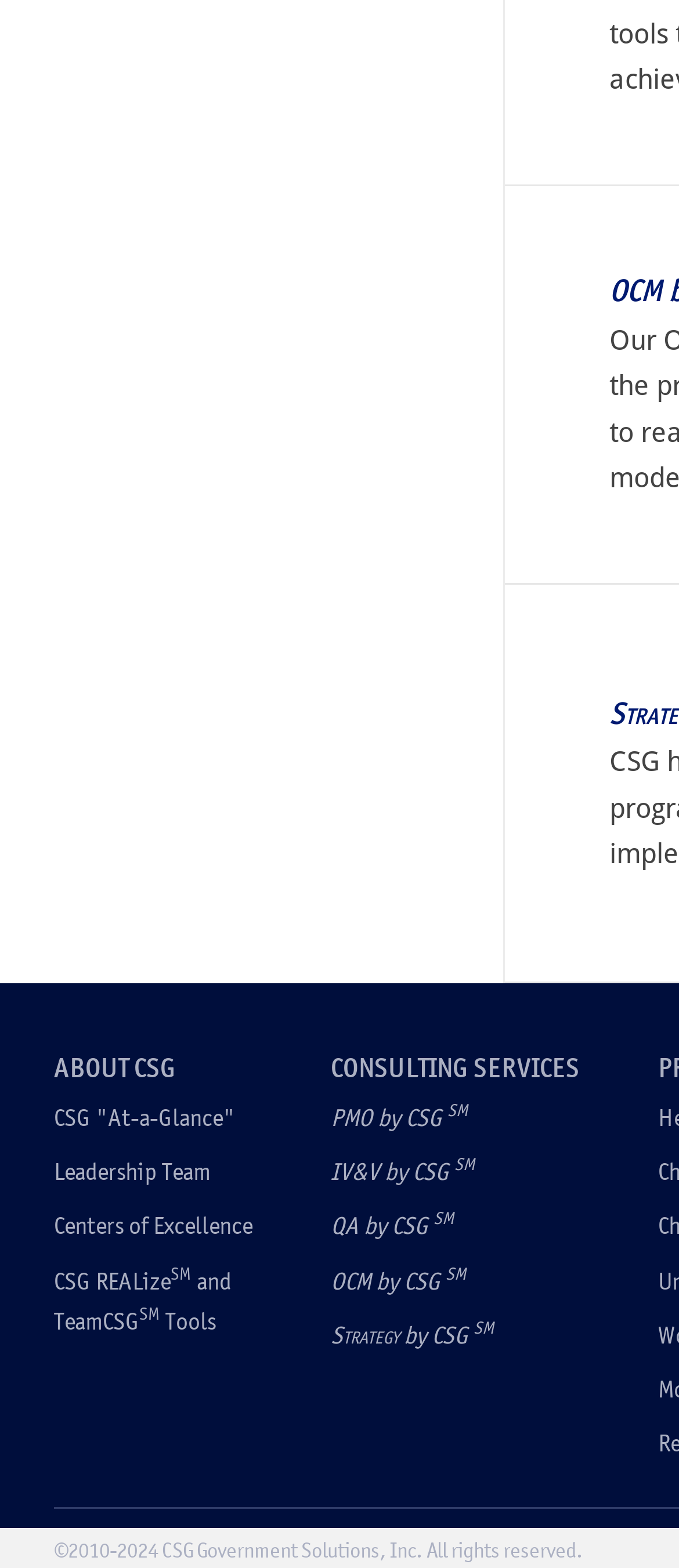Find the bounding box coordinates of the clickable area required to complete the following action: "Learn about CONSULTING SERVICES".

[0.487, 0.67, 0.854, 0.693]